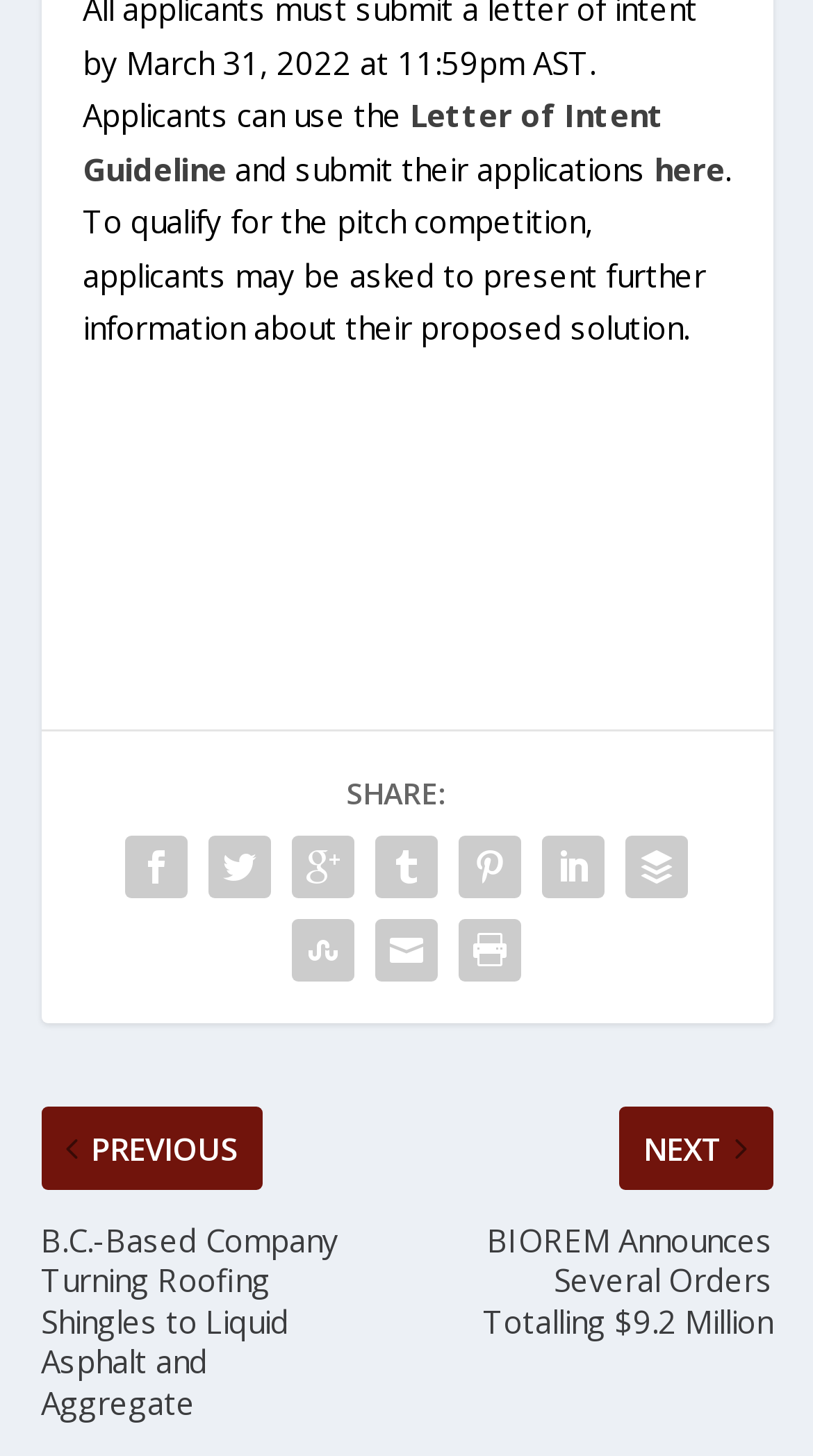Locate the bounding box coordinates of the clickable region to complete the following instruction: "Share on Twitter."

[0.244, 0.567, 0.346, 0.624]